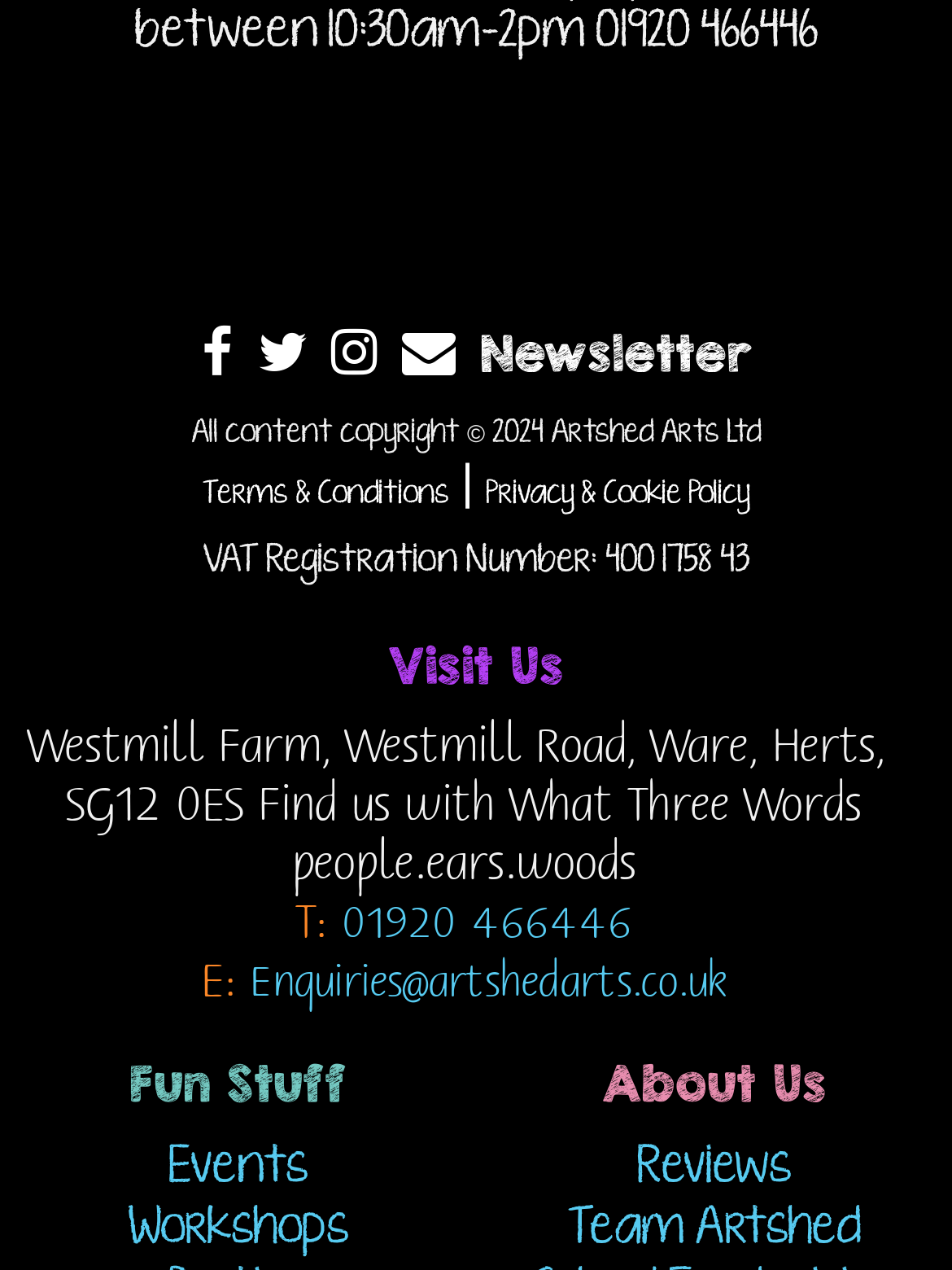What is the phone number to contact?
Look at the image and construct a detailed response to the question.

I found the answer by looking at the link element with the content '01920 466446', which is likely the phone number to contact.